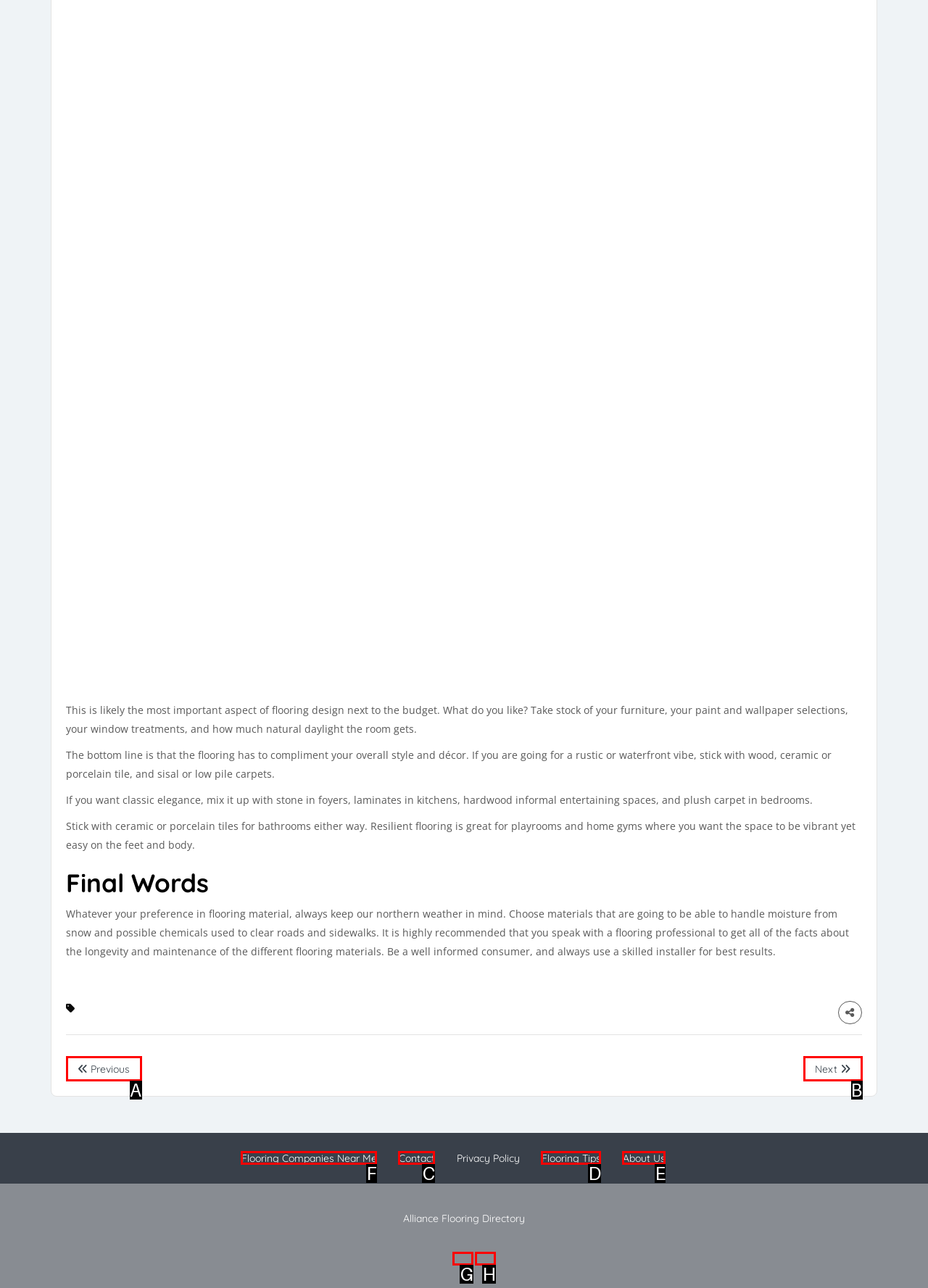Indicate the UI element to click to perform the task: Click on 'Flooring Companies Near Me'. Reply with the letter corresponding to the chosen element.

F